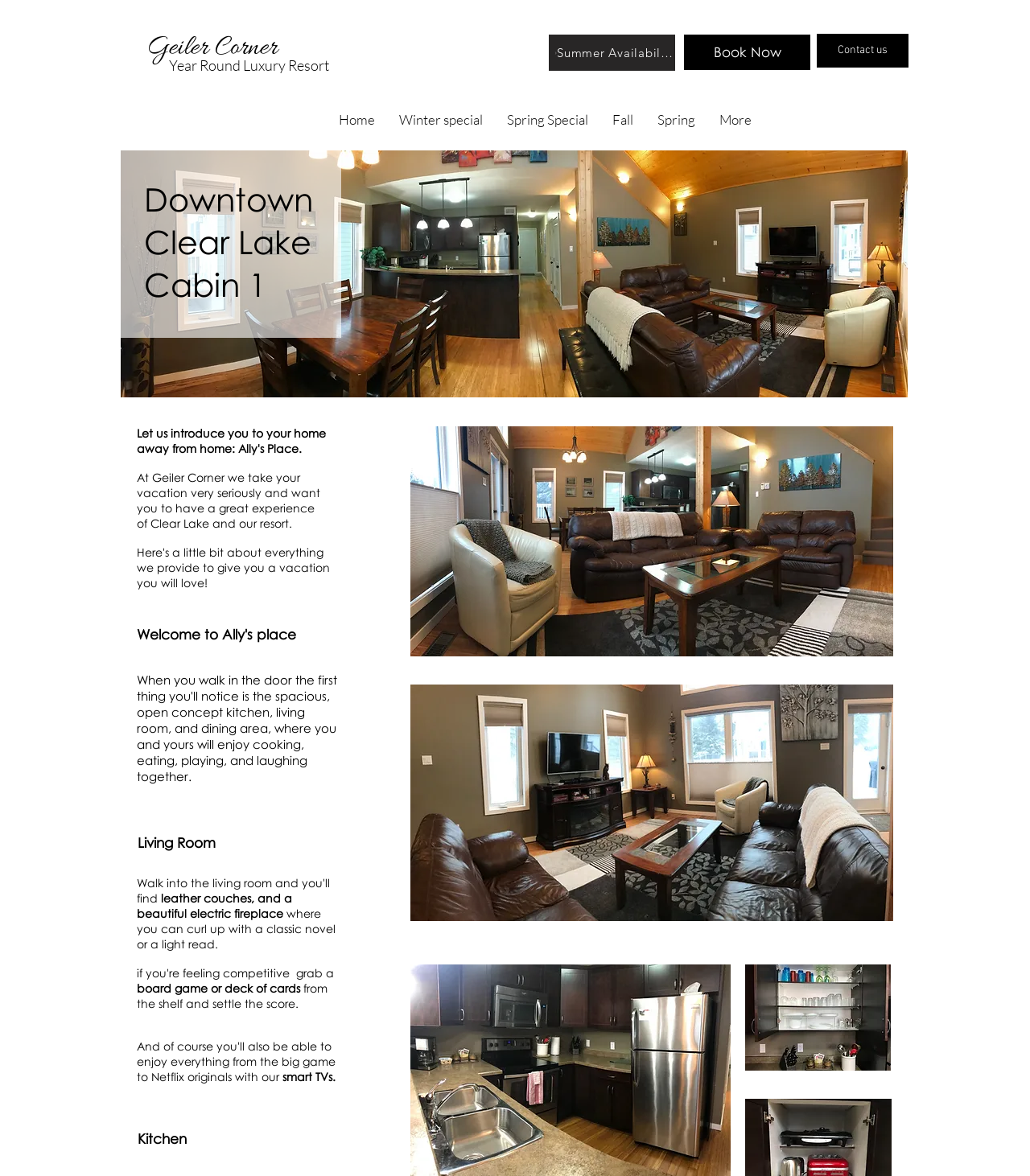Please find the bounding box coordinates of the element that you should click to achieve the following instruction: "View 'Winter special'". The coordinates should be presented as four float numbers between 0 and 1: [left, top, right, bottom].

[0.376, 0.092, 0.48, 0.112]